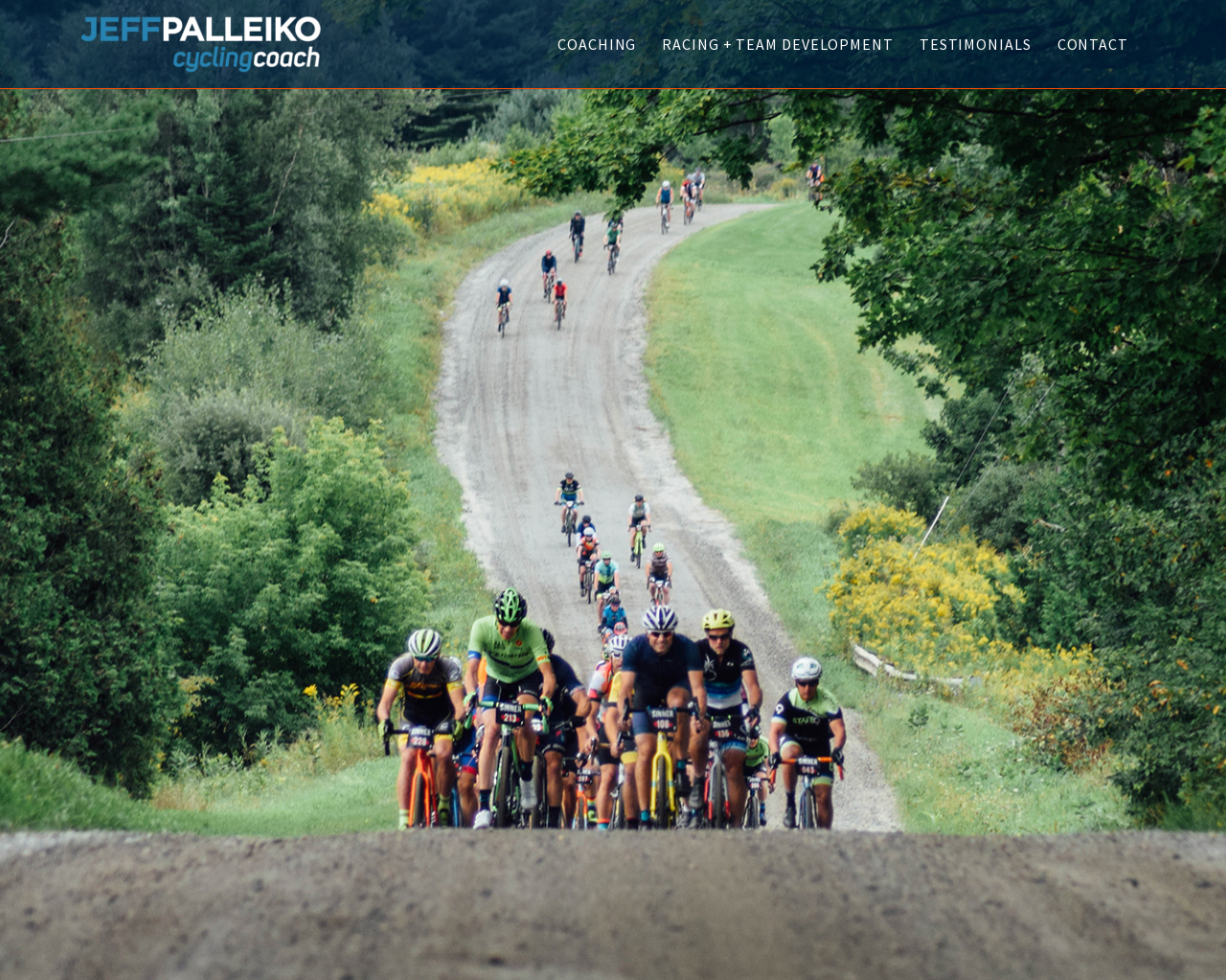Find the bounding box coordinates for the HTML element described in this sentence: "alt="Jeff Palleiko"". Provide the coordinates as four float numbers between 0 and 1, in the format [left, top, right, bottom].

[0.066, 0.013, 0.262, 0.077]